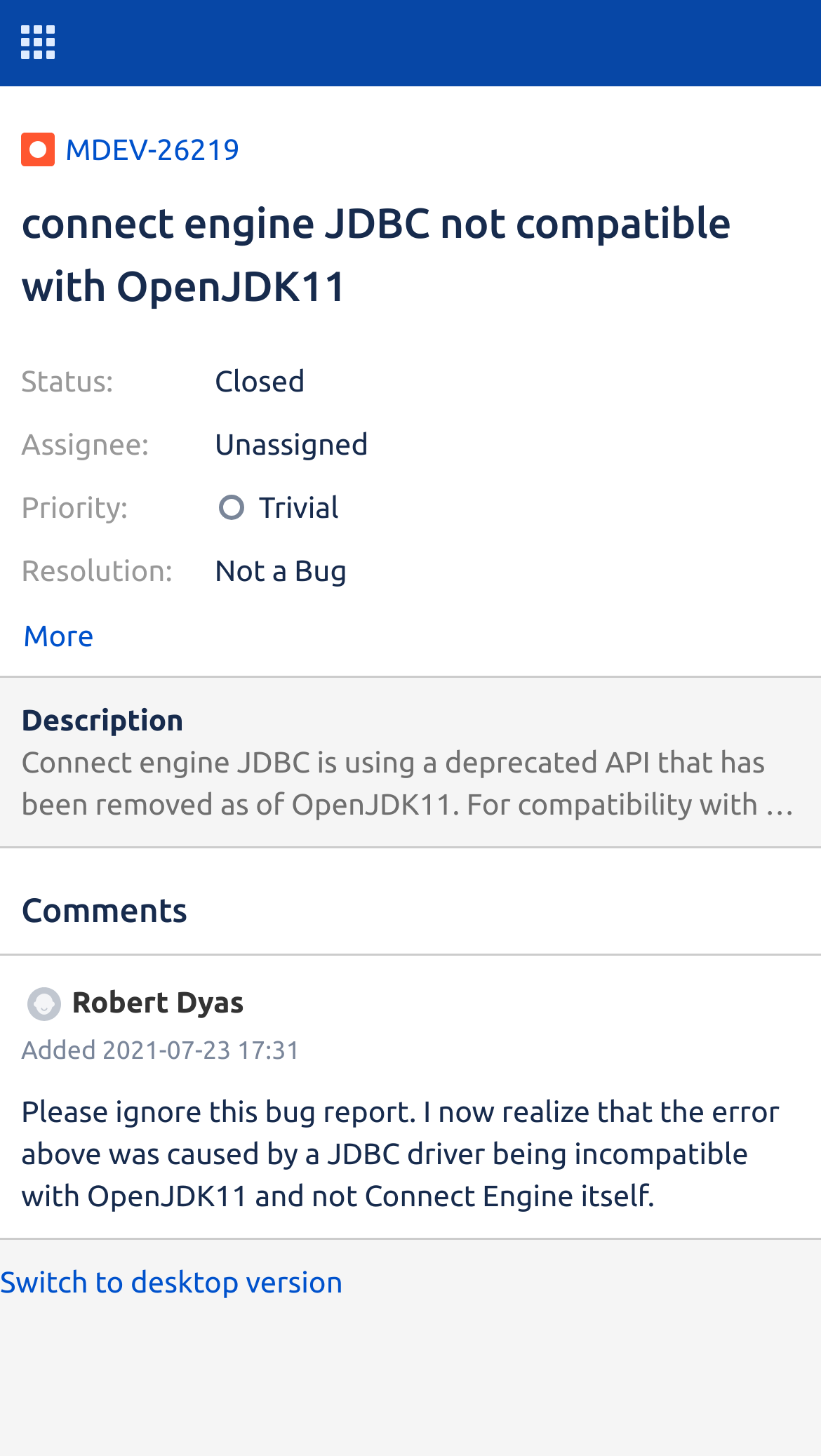What is the priority of this issue?
Use the image to answer the question with a single word or phrase.

Trivial